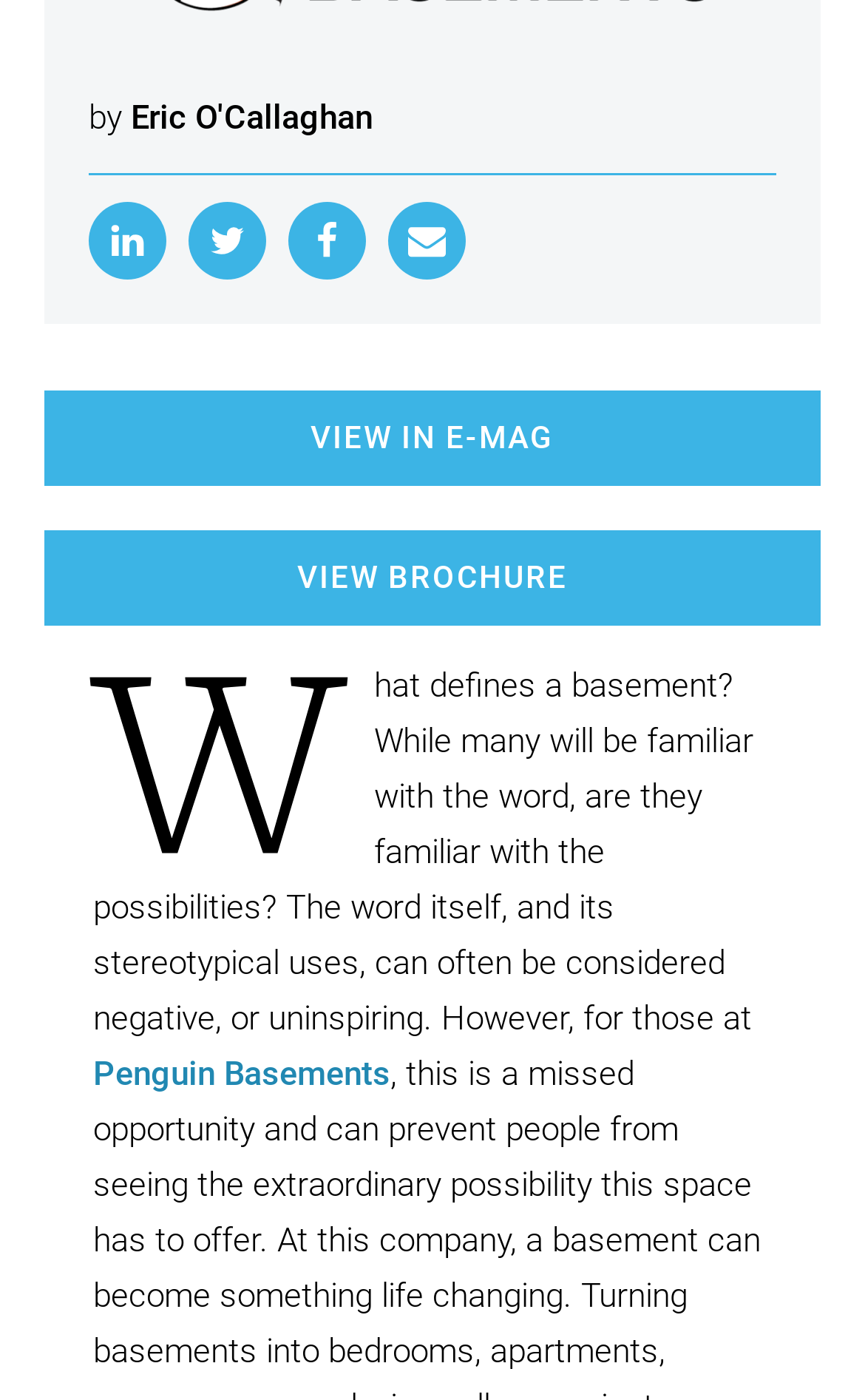Provide a short, one-word or phrase answer to the question below:
How many options are available to view the content?

2